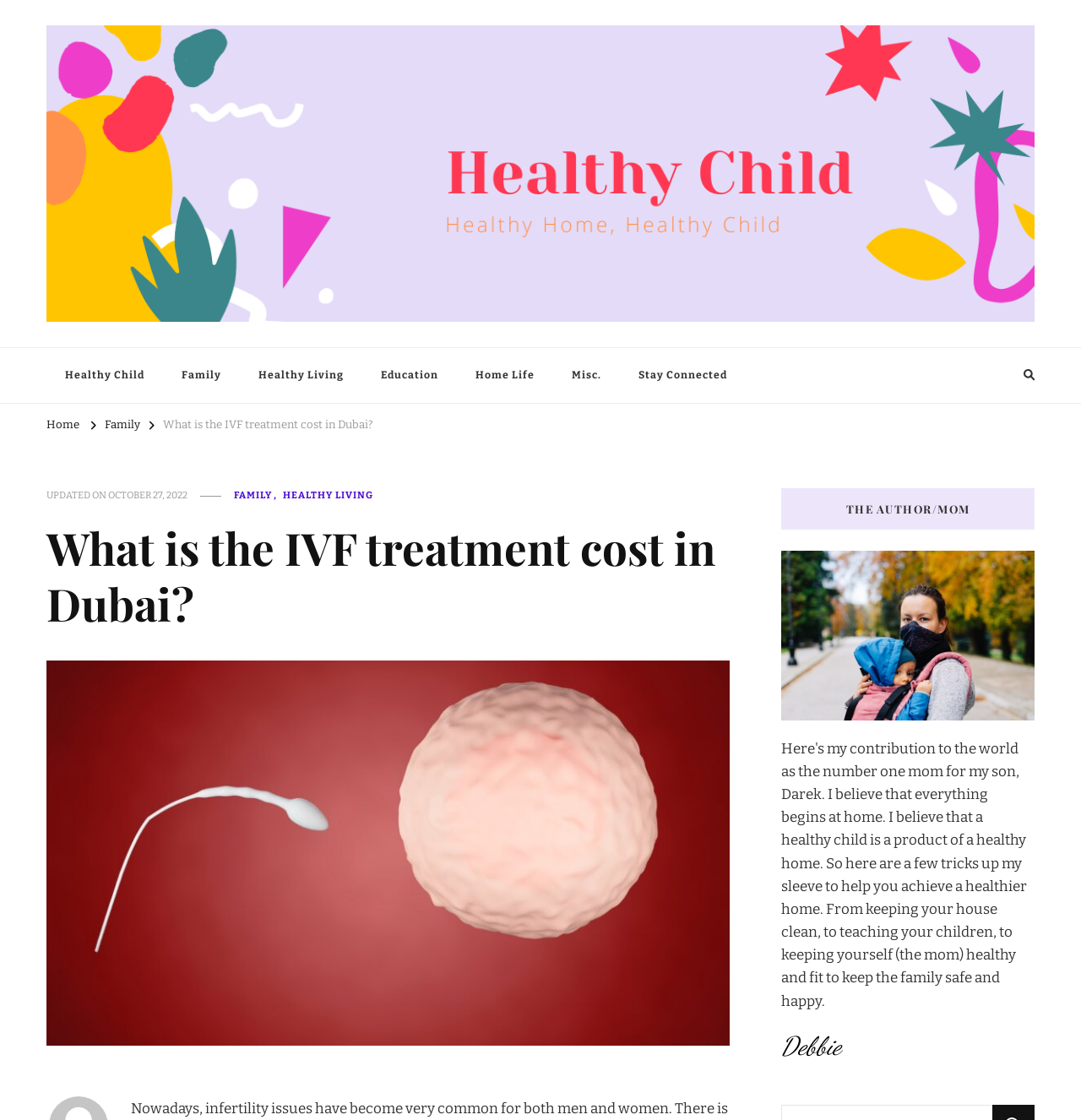Locate the bounding box of the UI element based on this description: "Family". Provide four float numbers between 0 and 1 as [left, top, right, bottom].

[0.097, 0.374, 0.13, 0.386]